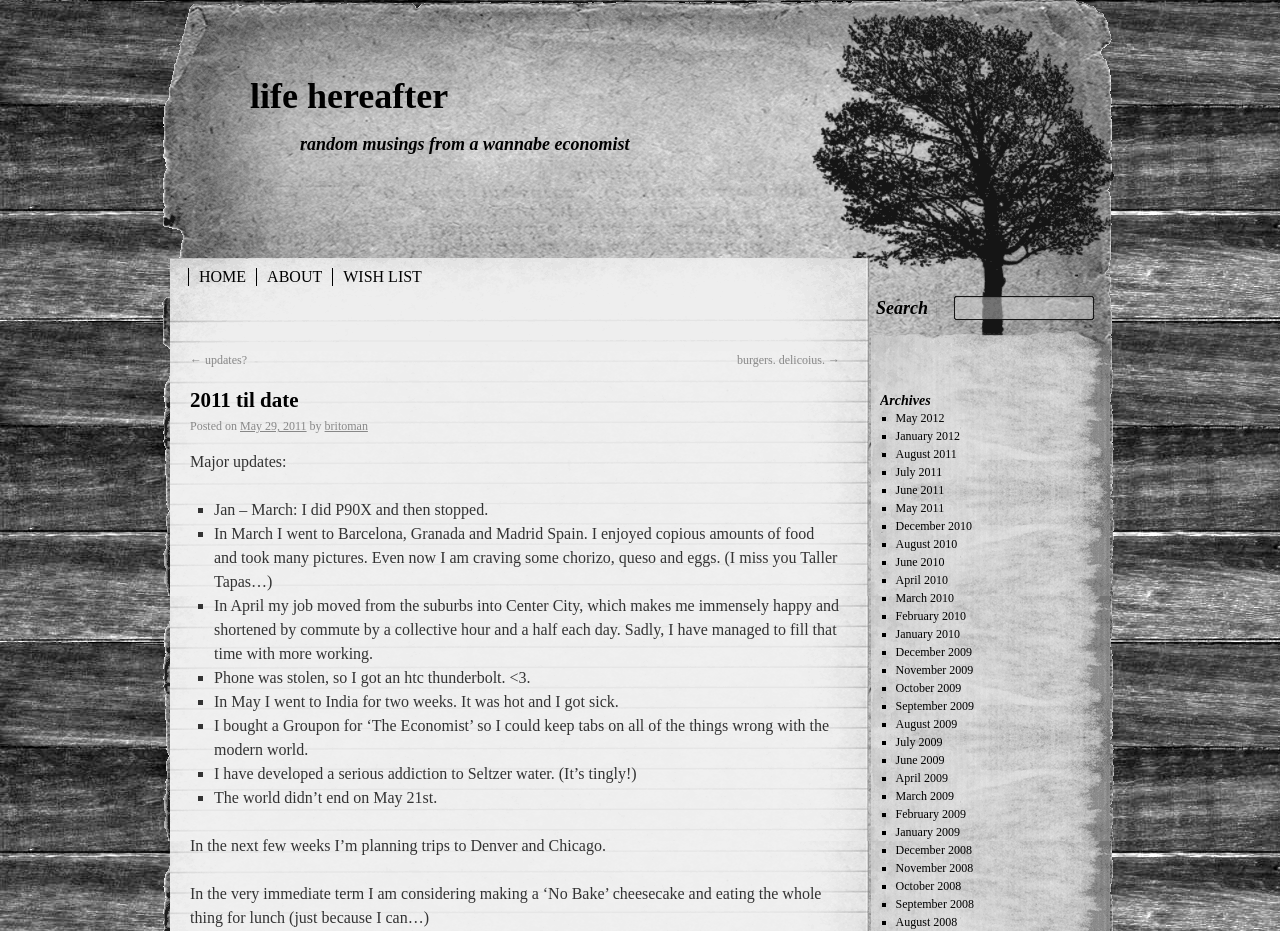Please locate the bounding box coordinates of the region I need to click to follow this instruction: "Learn more about the company's Services".

None